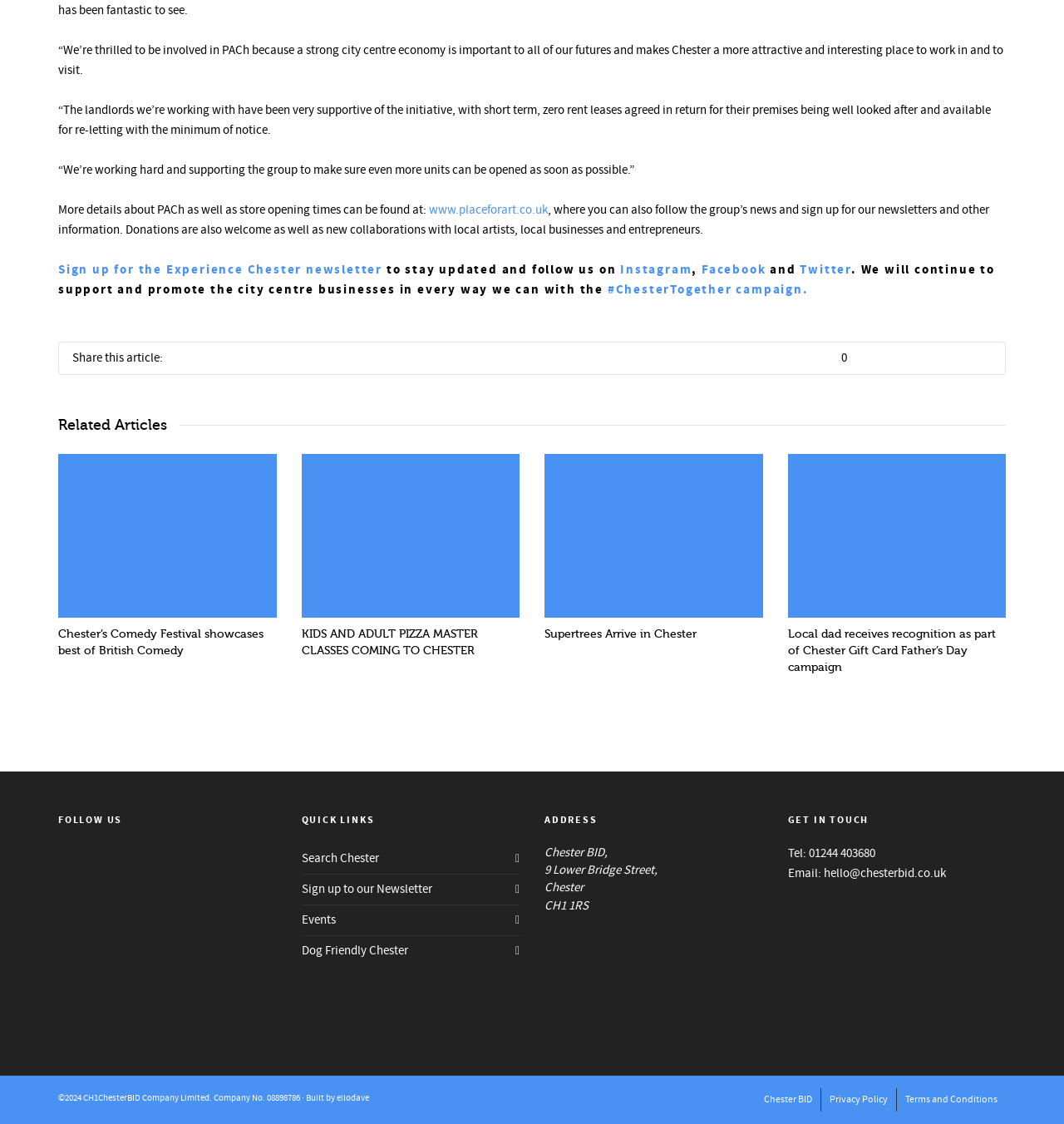How many social media platforms are mentioned for following Experience Chester?
Please provide a single word or phrase in response based on the screenshot.

3